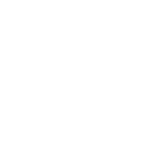Look at the image and write a detailed answer to the question: 
What is the price of the shaker bottle?

The price of the shaker bottle can be found next to the 'Add to cart' button, which displays the price as £5.95.